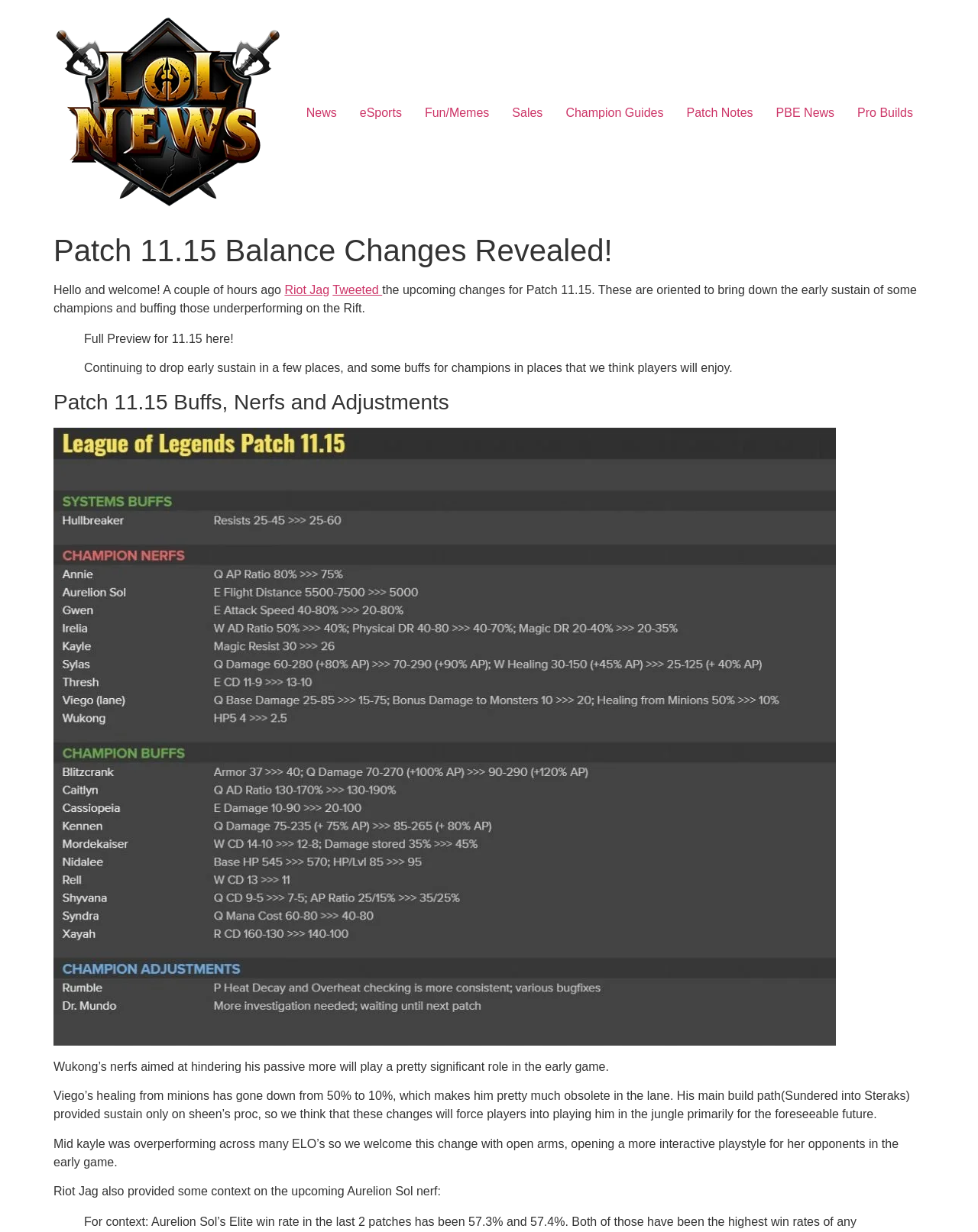Identify the bounding box for the UI element described as: "alt="LoL News"". Ensure the coordinates are four float numbers between 0 and 1, formatted as [left, top, right, bottom].

[0.055, 0.01, 0.289, 0.174]